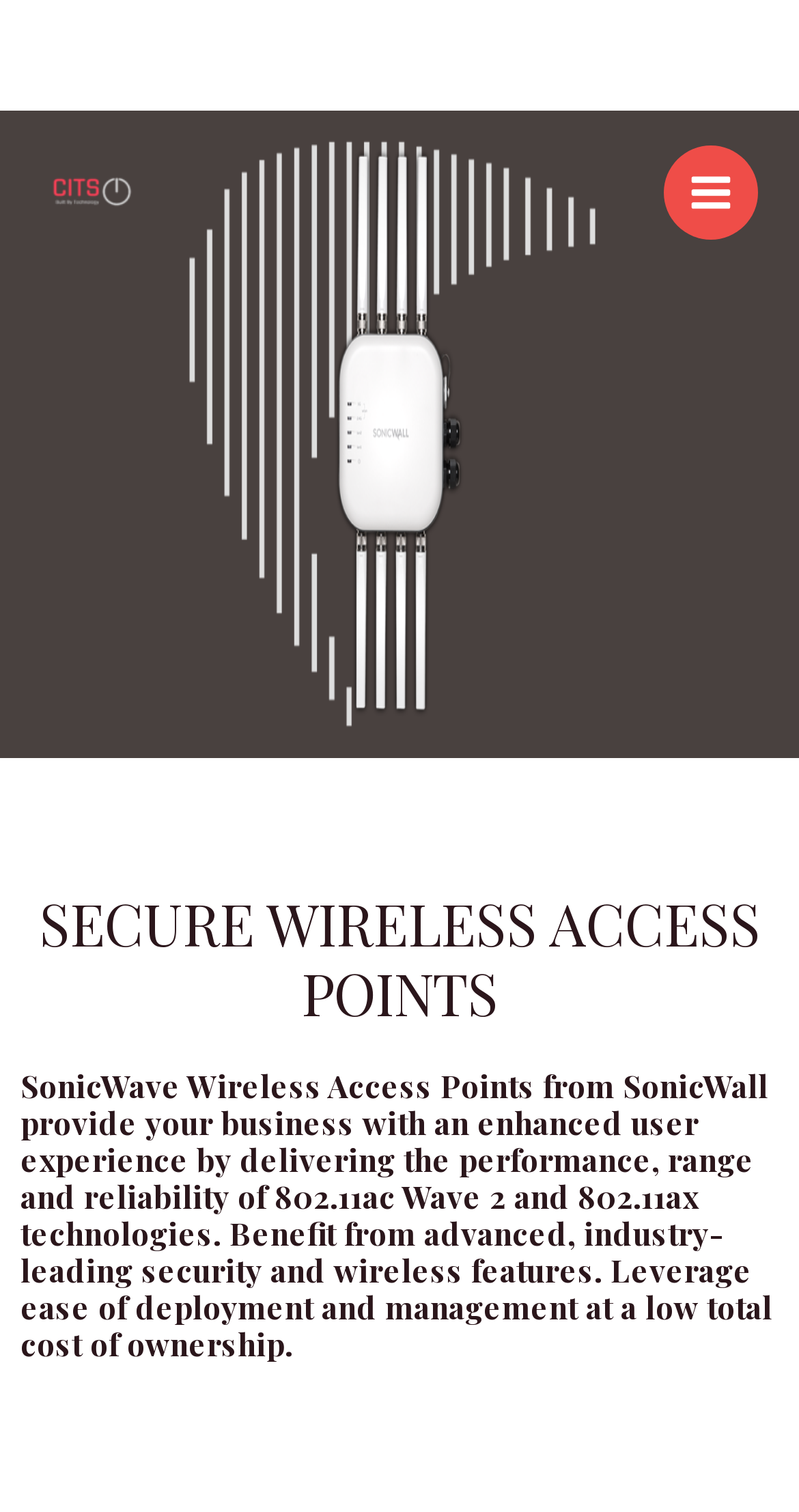Please provide a one-word or phrase answer to the question: 
What is the purpose of the main menu button?

To expand or collapse the menu